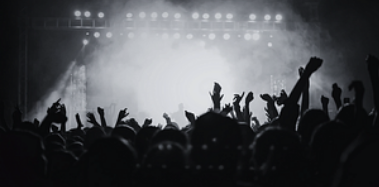What is the color tone of the image?
Answer the question with as much detail as you can, using the image as a reference.

The caption explicitly states that the image has a monochrome tone, which adds a dramatic effect to the scene.